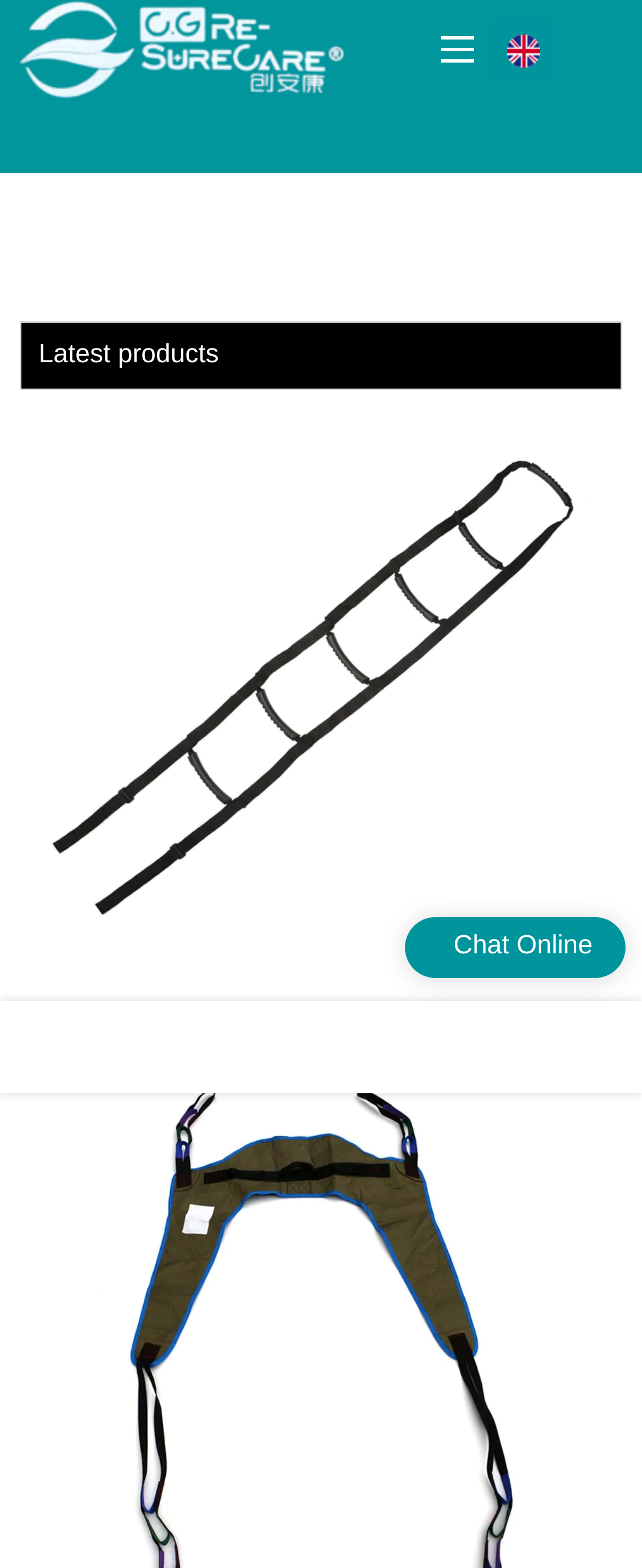Offer an in-depth caption of the entire webpage.

The webpage appears to be a product information page, specifically discussing the minimum order quantity of patient lift harness in Chuangguo Daily Products. 

At the top of the page, there is a loading indicator. Below it, there is a figure, likely an image, taking up a small portion of the top-right section of the page. Next to the figure, a button is positioned. 

Further down, the page displays a section labeled "Latest products". Within this section, there is a link to a product called "Bed Ladder Assist Strap with 6 Hand Grip CGSL277", accompanied by an image of the product. The image takes up most of the width of the page, and the link text is placed above it.

On the right side of the page, near the bottom, there is a "Chat Online" button. Below it, there are three links arranged horizontally, taking up the full width of the page.